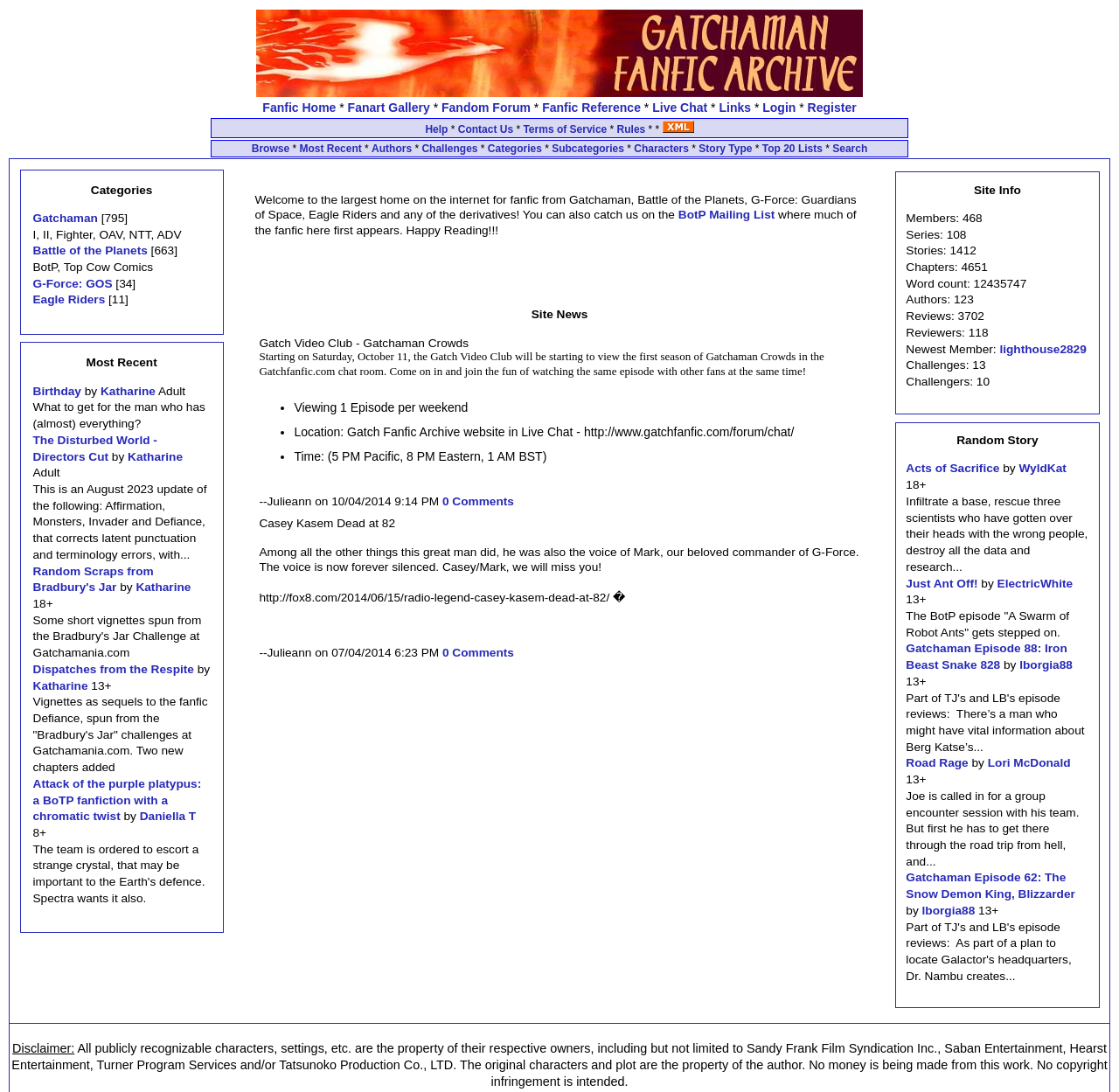Please locate the bounding box coordinates of the region I need to click to follow this instruction: "Visit the Gatchaman fanfic archive".

[0.029, 0.194, 0.087, 0.206]